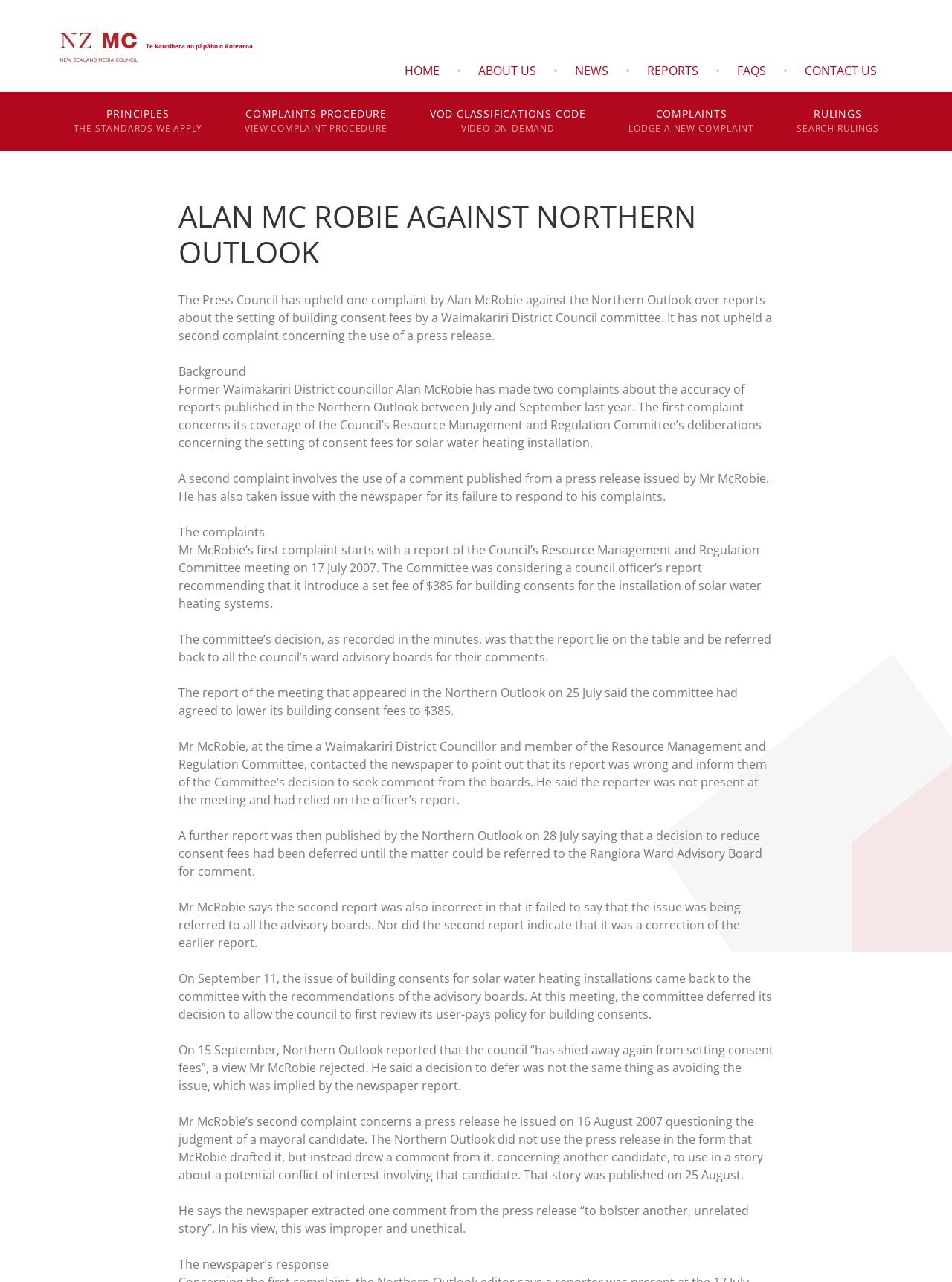How many complaints did Alan McRobie make?
Provide an in-depth and detailed answer to the question.

The answer can be found in the StaticText element with the text 'Former Waimakariri District councillor Alan McRobie has made two complaints about the accuracy of reports published in the Northern Outlook...'. This text explicitly states that Alan McRobie made two complaints.